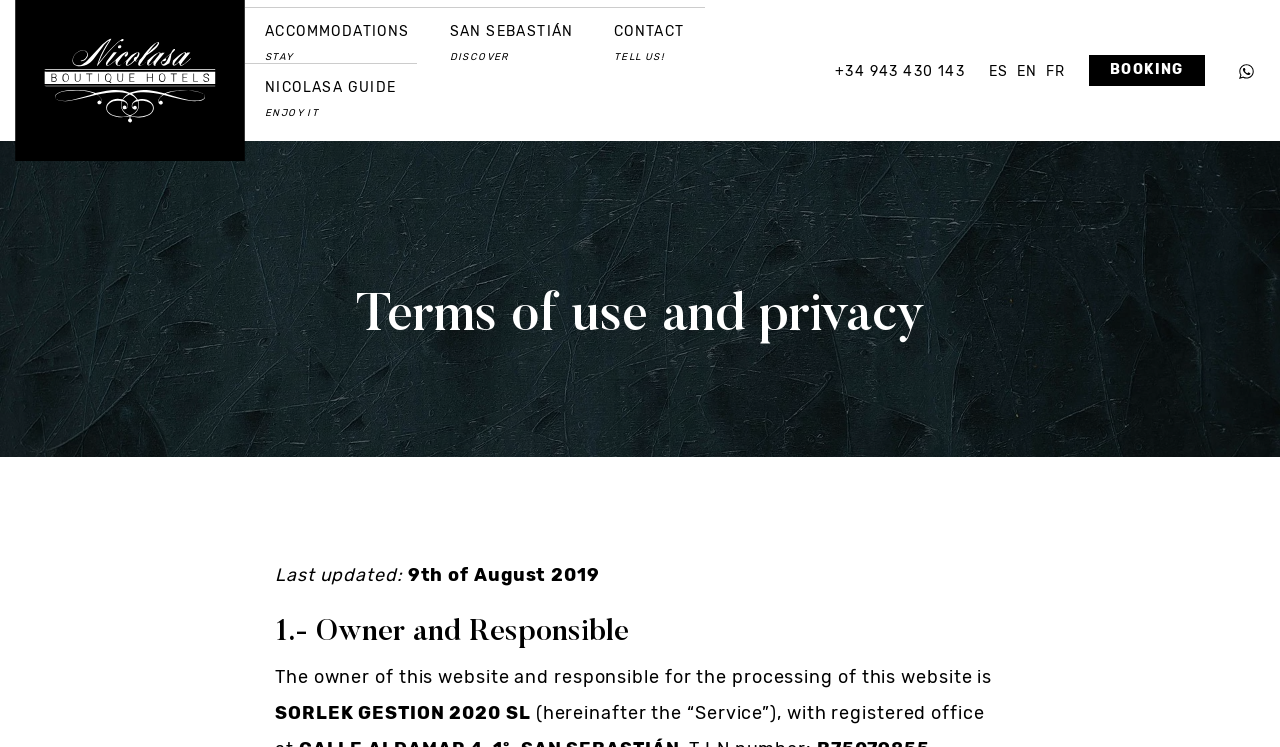Based on the visual content of the image, answer the question thoroughly: What is the phone number of the hotel?

The phone number of the hotel can be found in the top-right corner of the webpage, where it is written as '+34 943 430 143' in a link element.